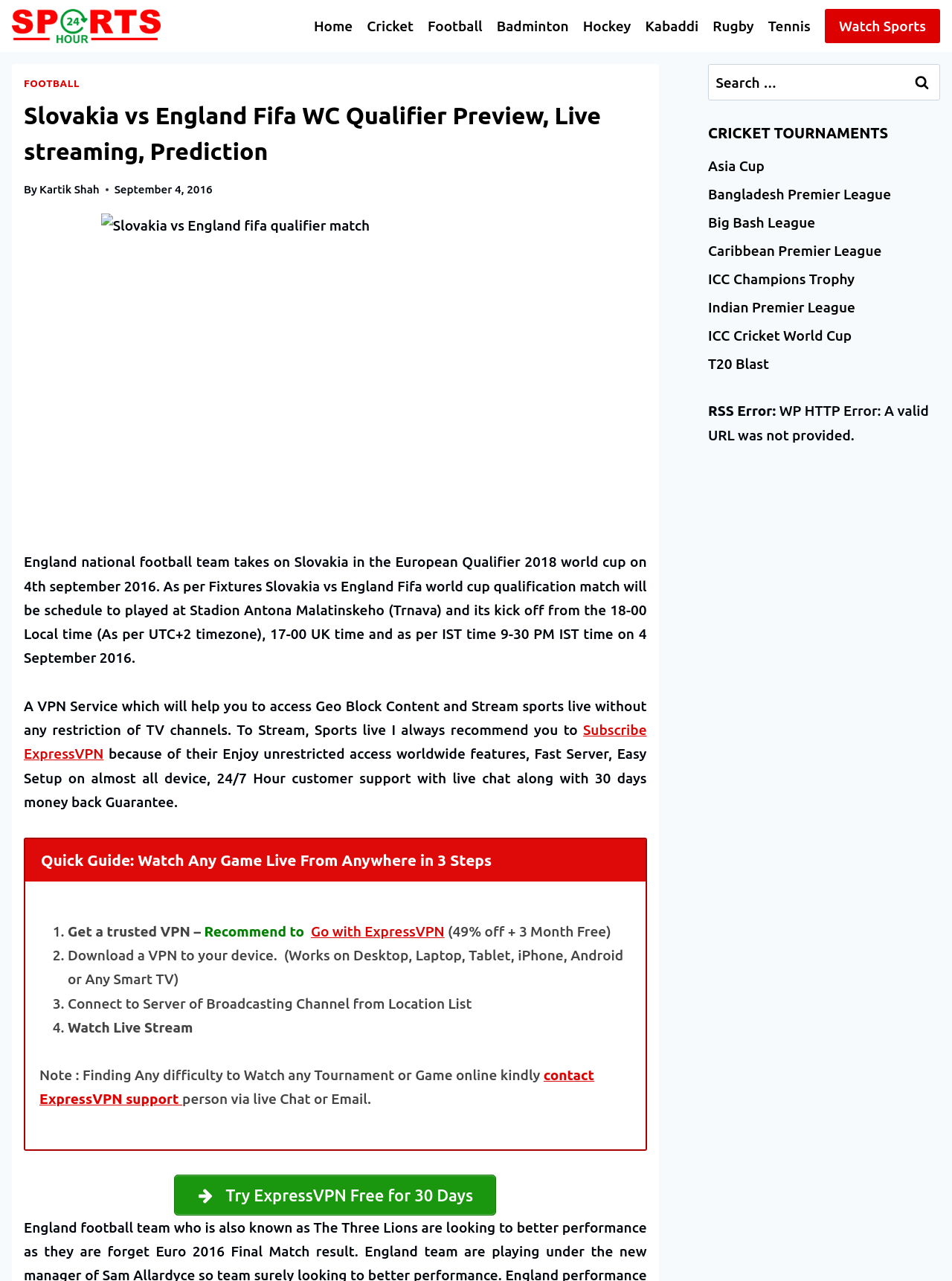From the given element description: "ICC Champions Trophy", find the bounding box for the UI element. Provide the coordinates as four float numbers between 0 and 1, in the order [left, top, right, bottom].

[0.744, 0.207, 0.988, 0.229]